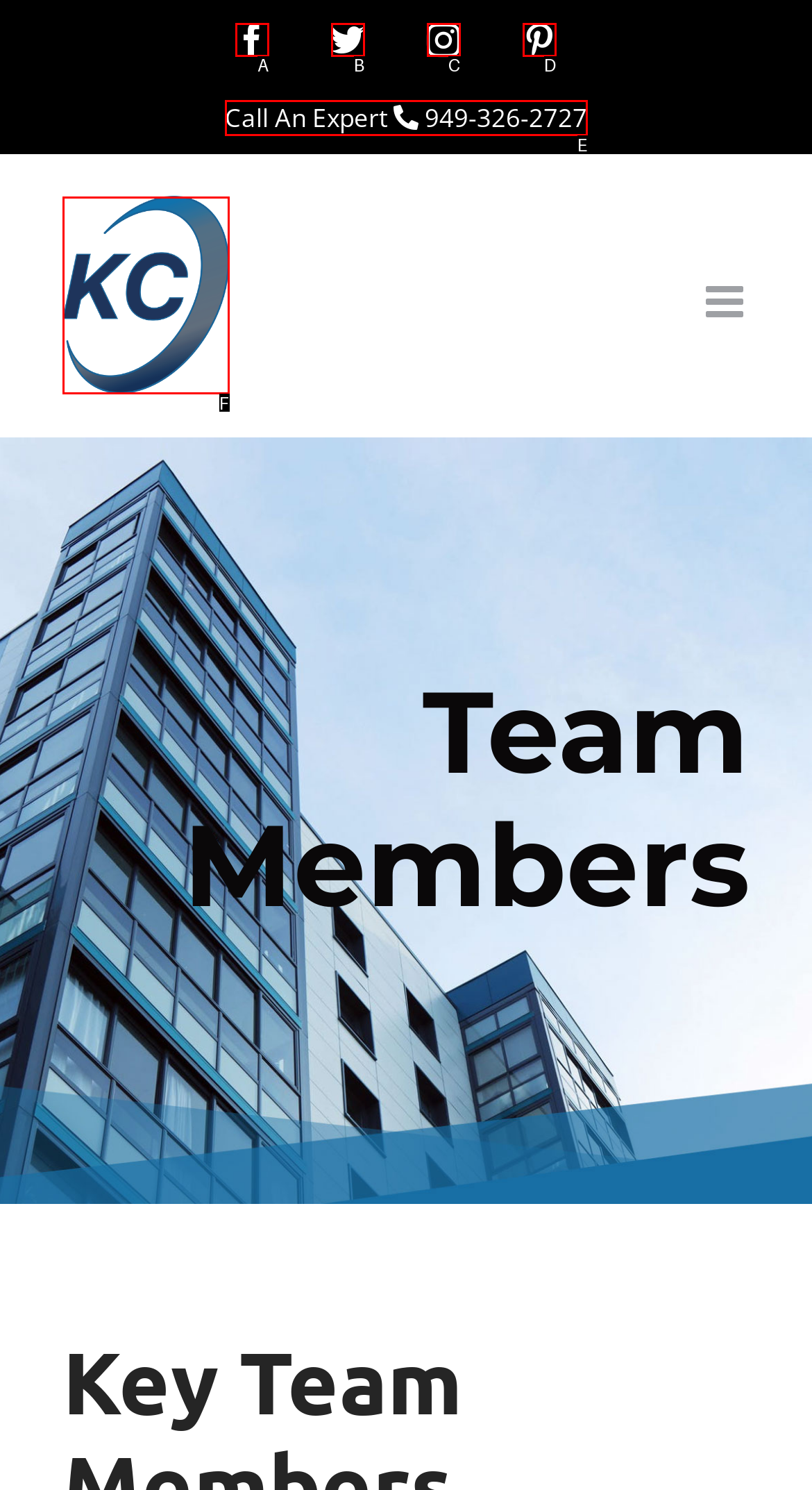Given the description: Call An Expert 949-326-2727, pick the option that matches best and answer with the corresponding letter directly.

E